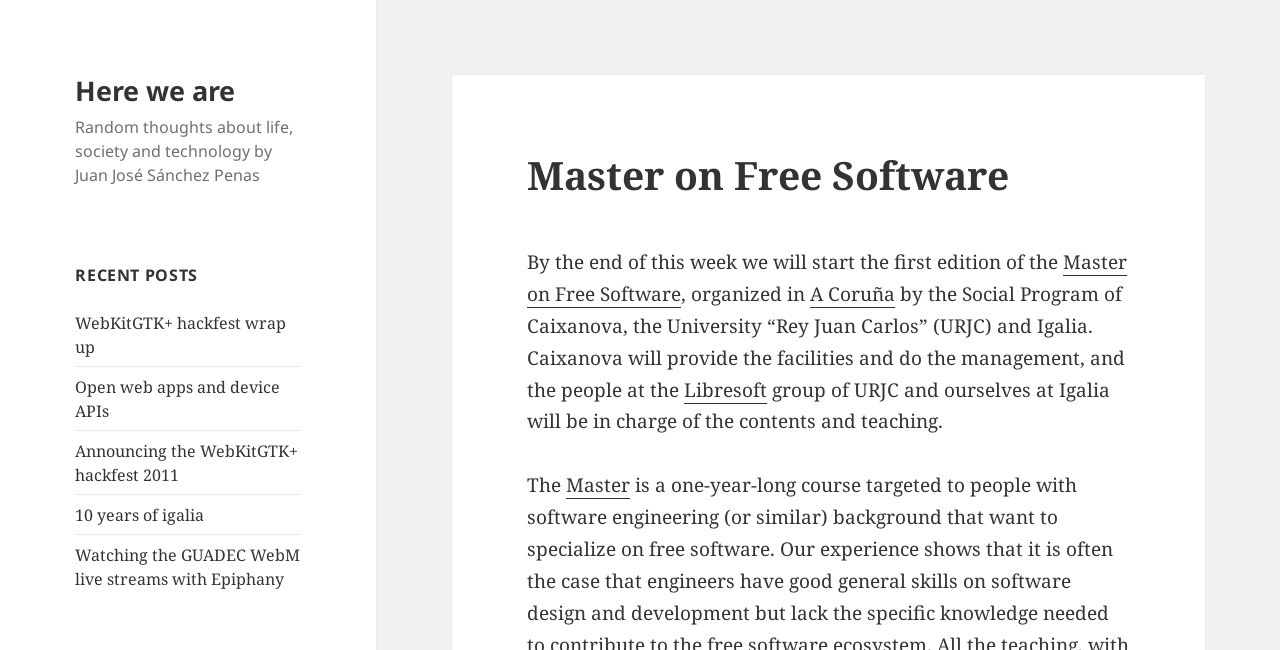Using the element description: "Announcing the WebKitGTK+ hackfest 2011", determine the bounding box coordinates. The coordinates should be in the format [left, top, right, bottom], with values between 0 and 1.

[0.059, 0.676, 0.233, 0.747]